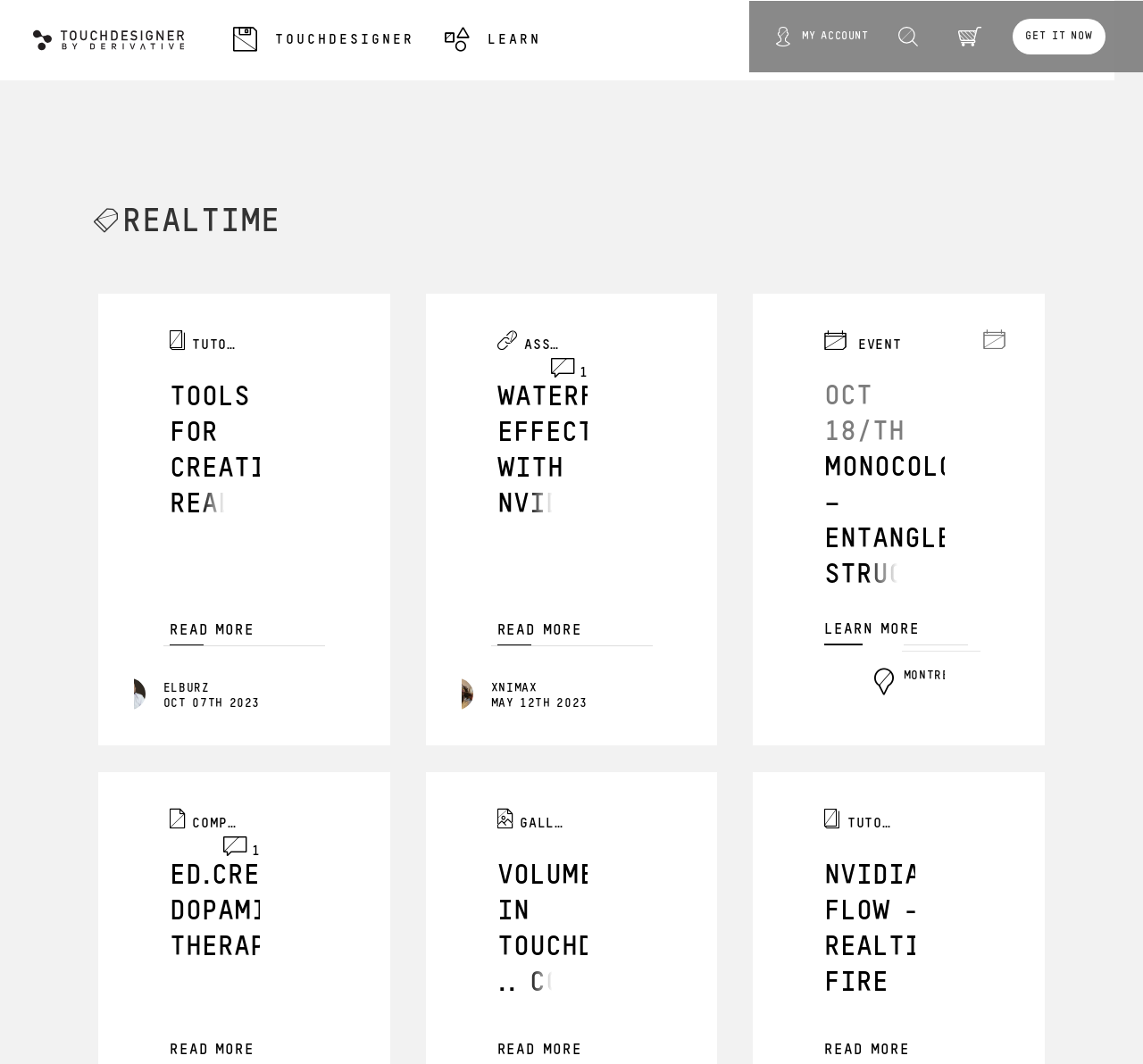Please specify the bounding box coordinates for the clickable region that will help you carry out the instruction: "Click on the 'Home' link".

[0.029, 0.0, 0.161, 0.076]